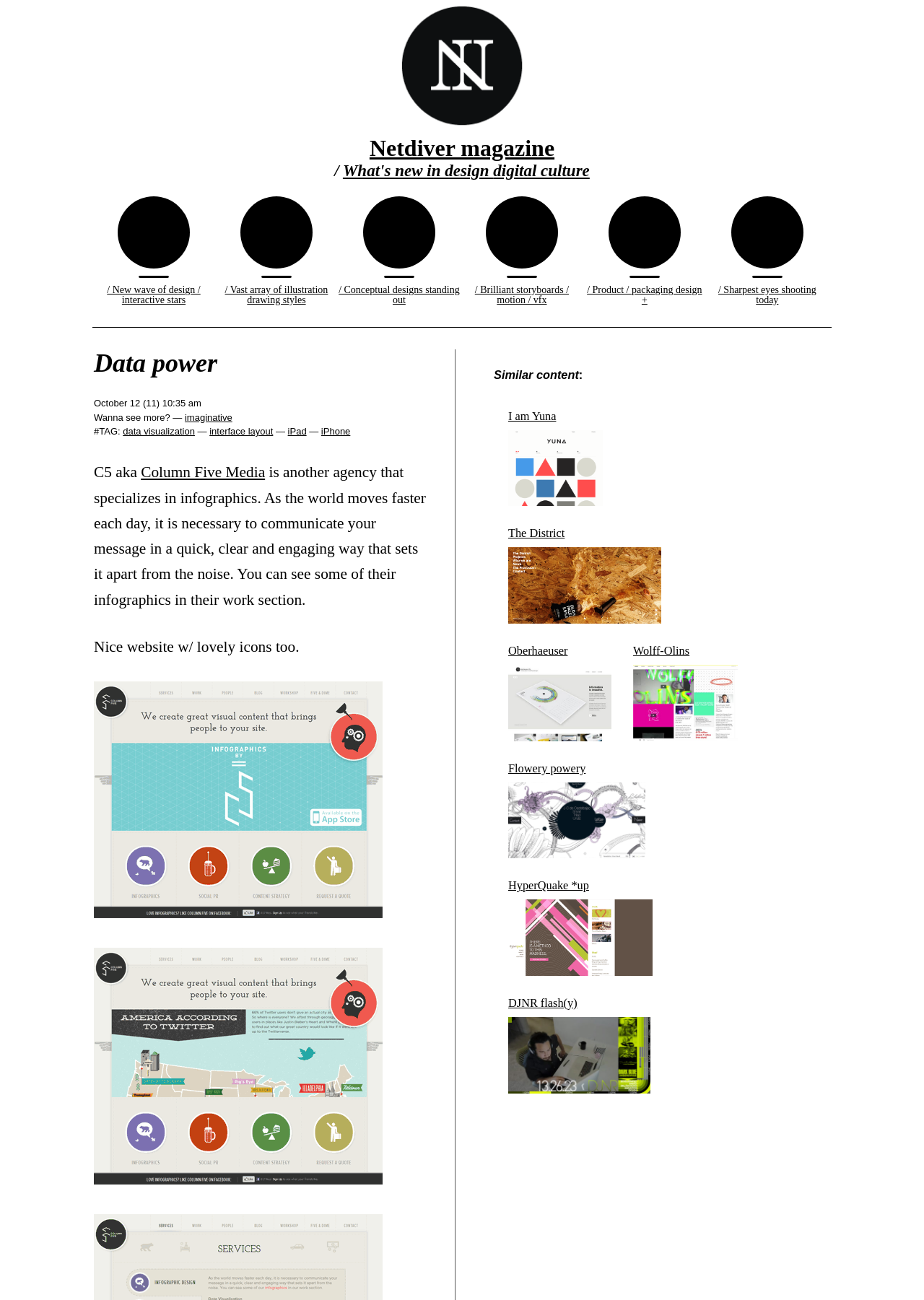Identify the coordinates of the bounding box for the element described below: "Oberhaeuser". Return the coordinates as four float numbers between 0 and 1: [left, top, right, bottom].

[0.55, 0.494, 0.662, 0.509]